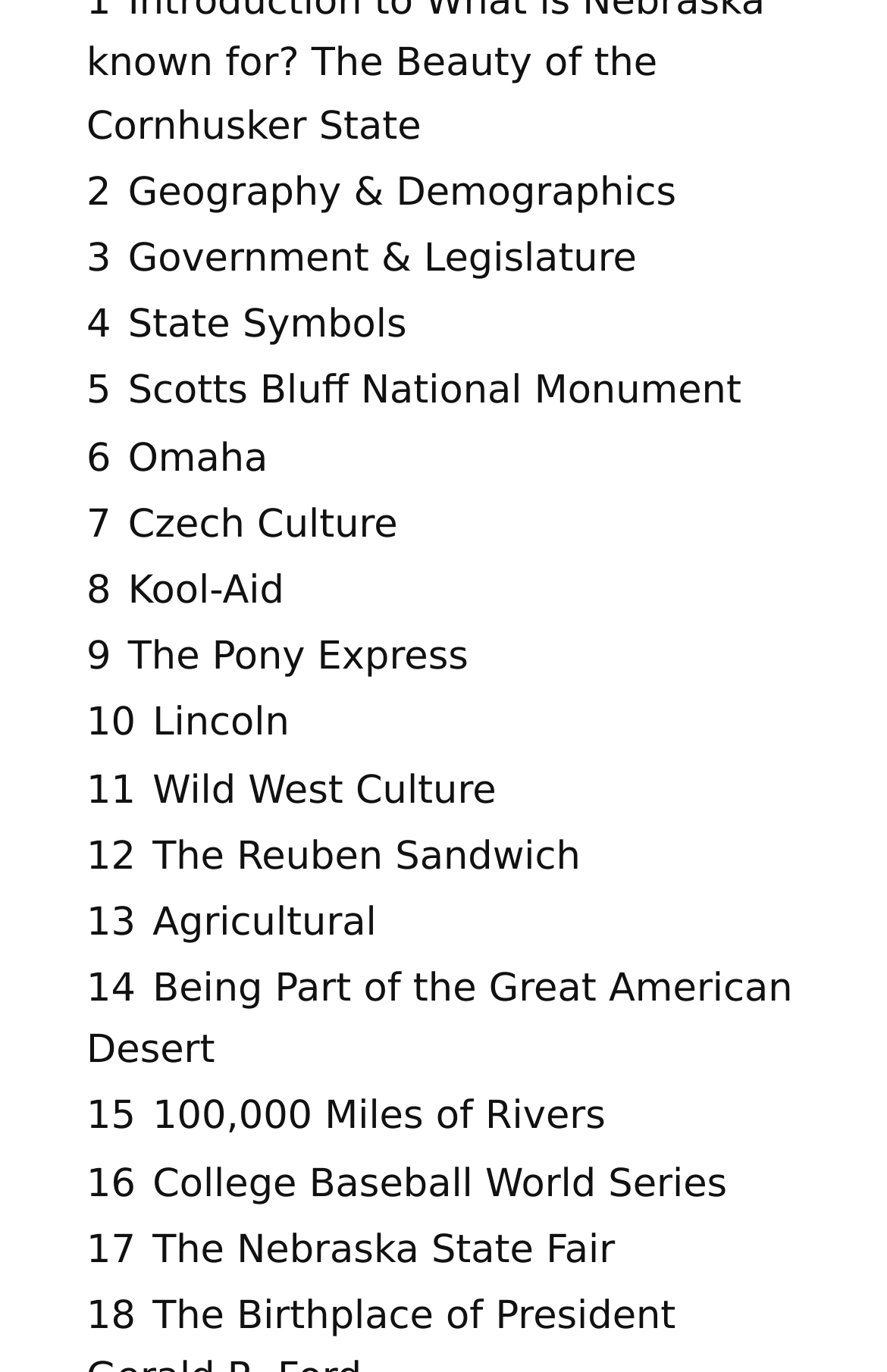Please identify the bounding box coordinates of the clickable region that I should interact with to perform the following instruction: "explore Scotts Bluff National Monument". The coordinates should be expressed as four float numbers between 0 and 1, i.e., [left, top, right, bottom].

[0.097, 0.269, 0.836, 0.302]